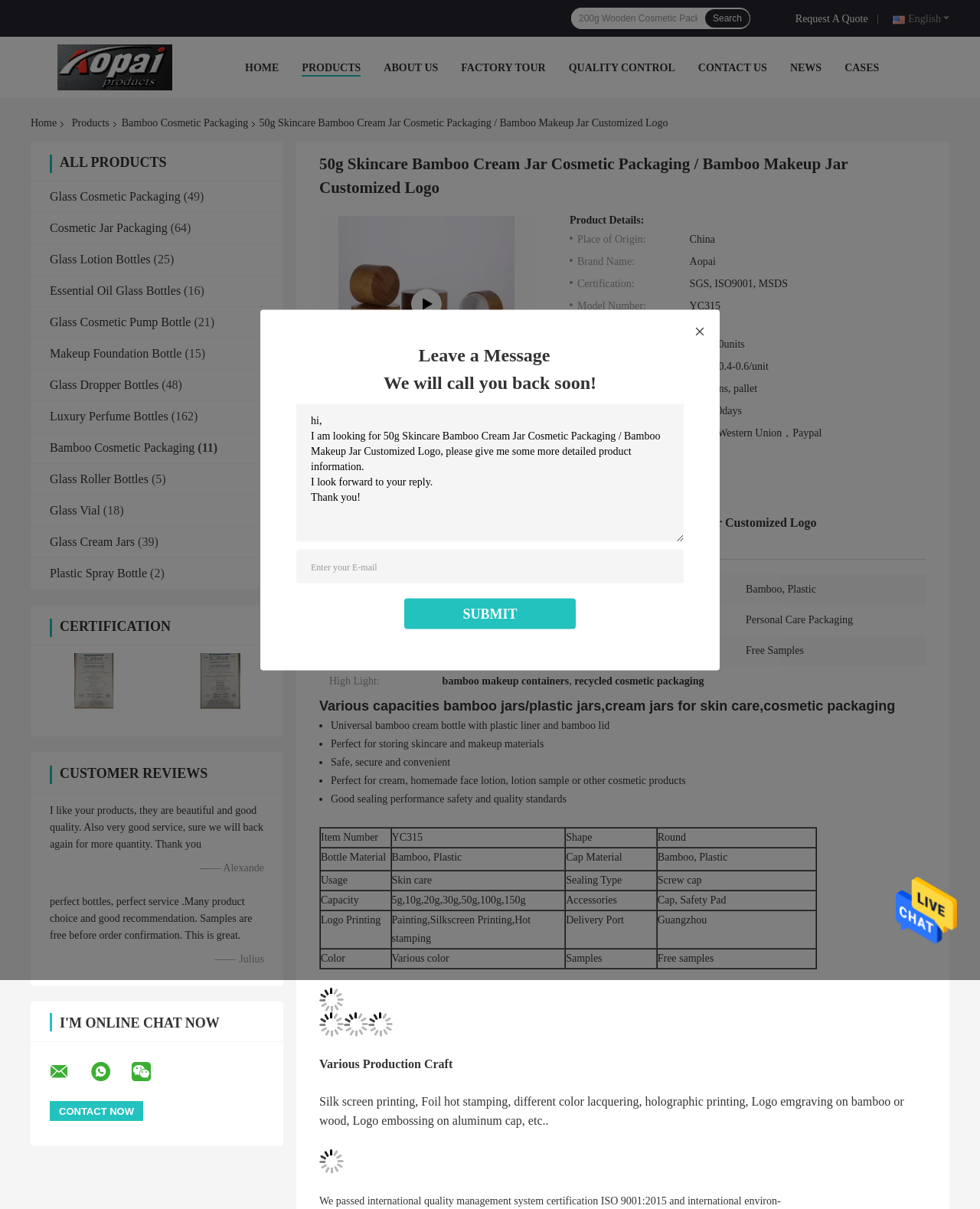Can you find and provide the main heading text of this webpage?

50g Skincare Bamboo Cream Jar Cosmetic Packaging / Bamboo Makeup Jar Customized Logo